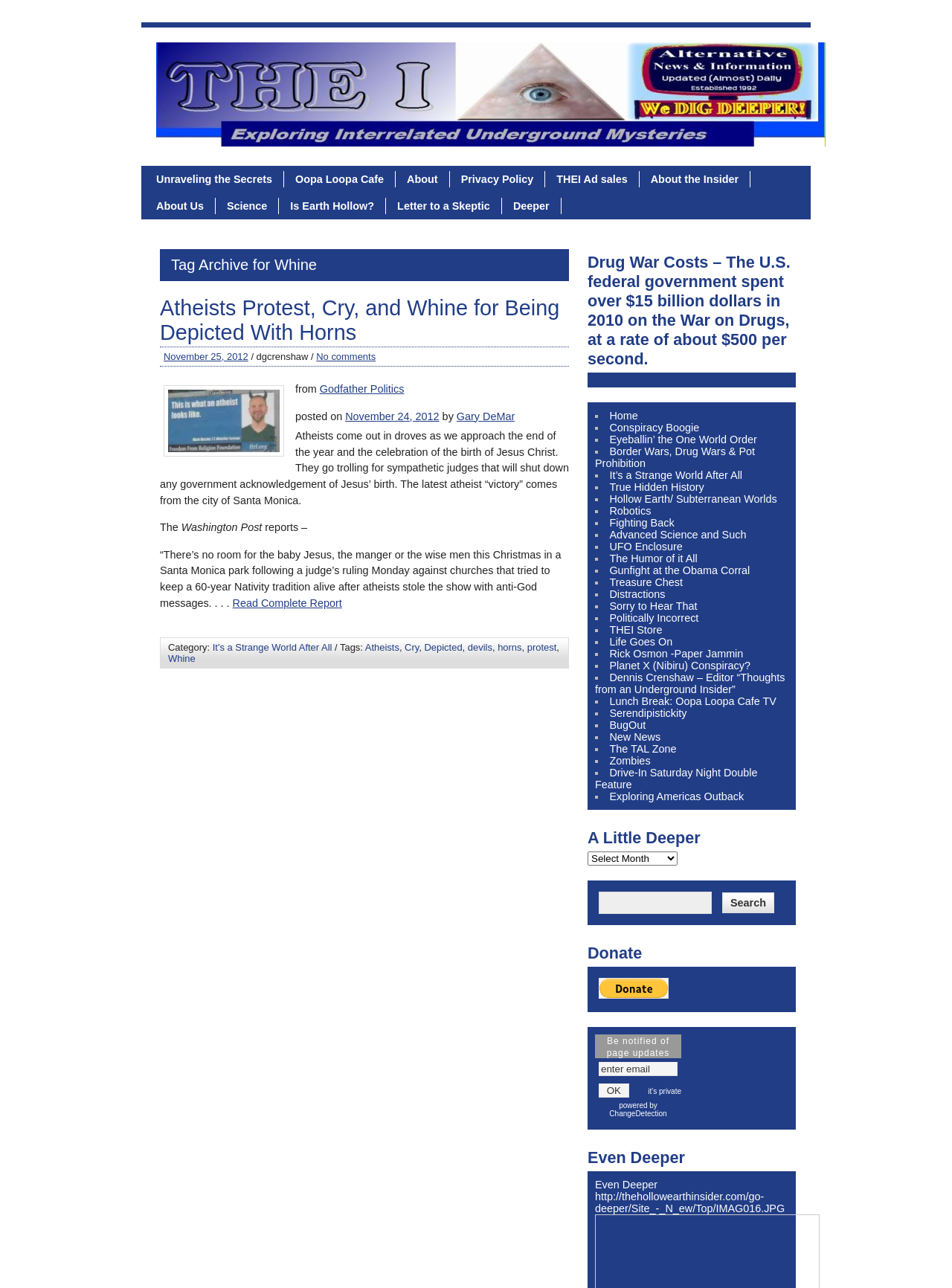Could you highlight the region that needs to be clicked to execute the instruction: "Click the 'Atheists Protest, Cry, and Whine for Being Depicted With Horns' link"?

[0.168, 0.23, 0.588, 0.267]